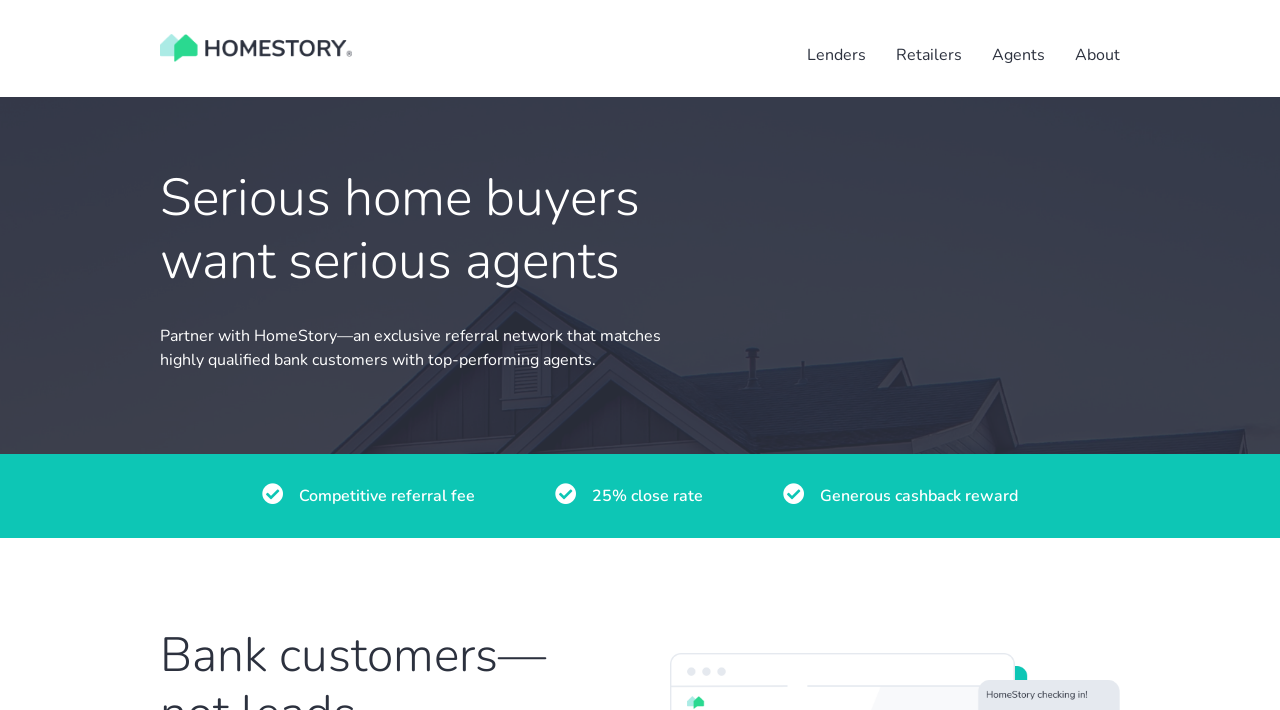What is the close rate mentioned on the webpage?
Using the visual information, reply with a single word or short phrase.

25%